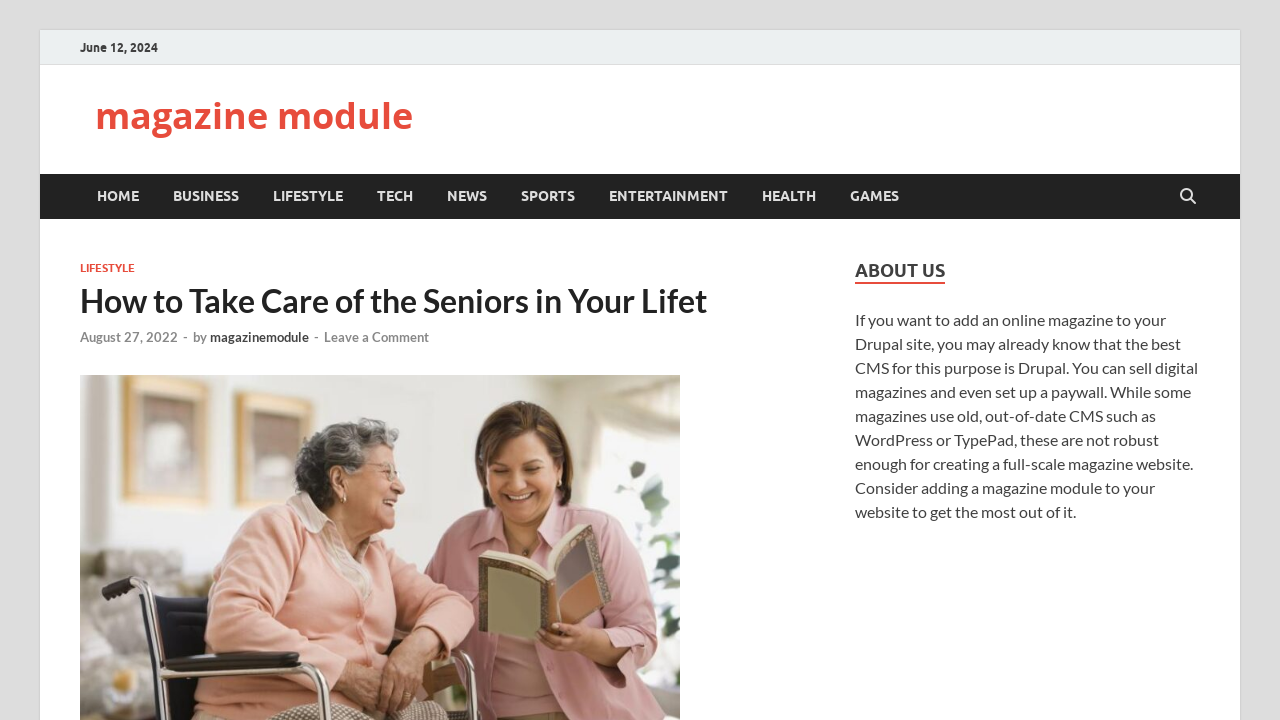Determine the bounding box coordinates of the clickable region to carry out the instruction: "Read about How to Take Care of the Seniors in Your Life".

[0.062, 0.392, 0.637, 0.446]